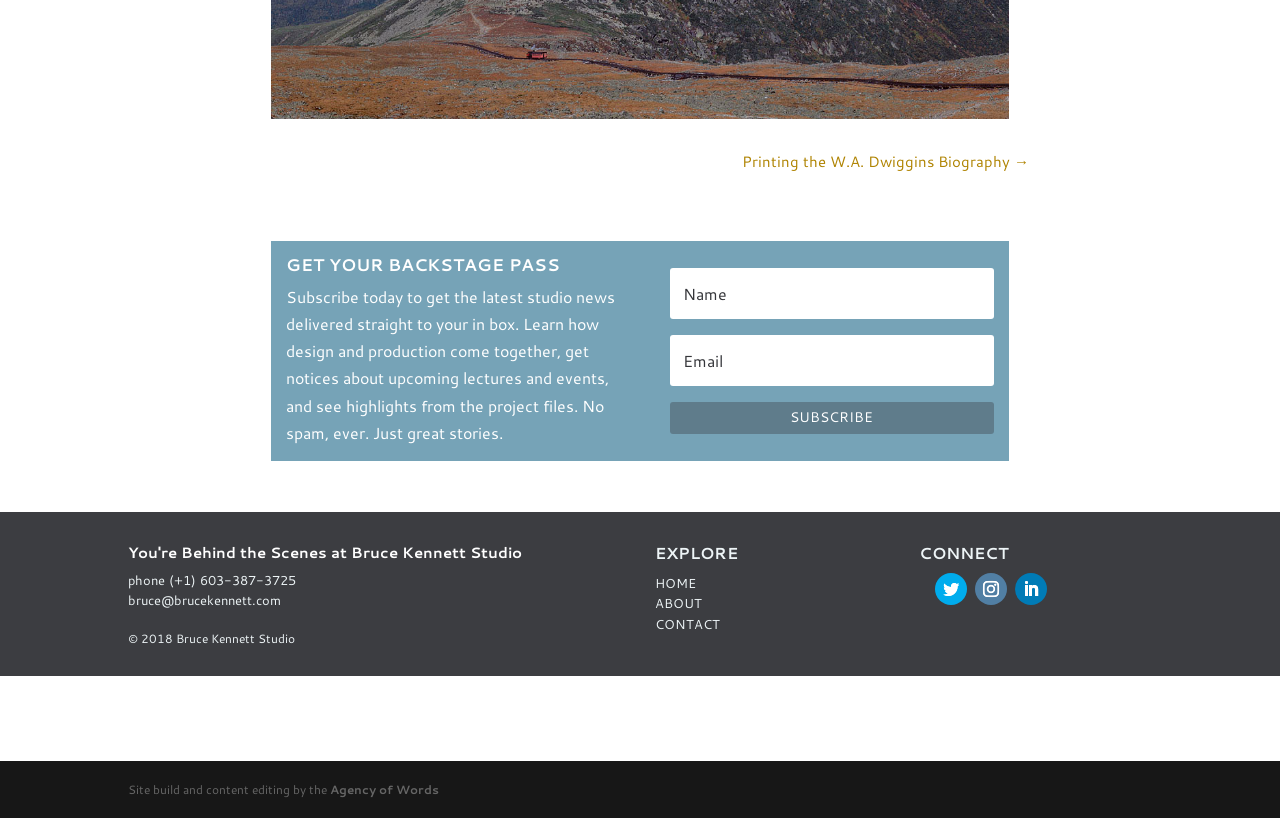Locate the bounding box coordinates of the element's region that should be clicked to carry out the following instruction: "Visit the about page". The coordinates need to be four float numbers between 0 and 1, i.e., [left, top, right, bottom].

[0.512, 0.727, 0.549, 0.749]